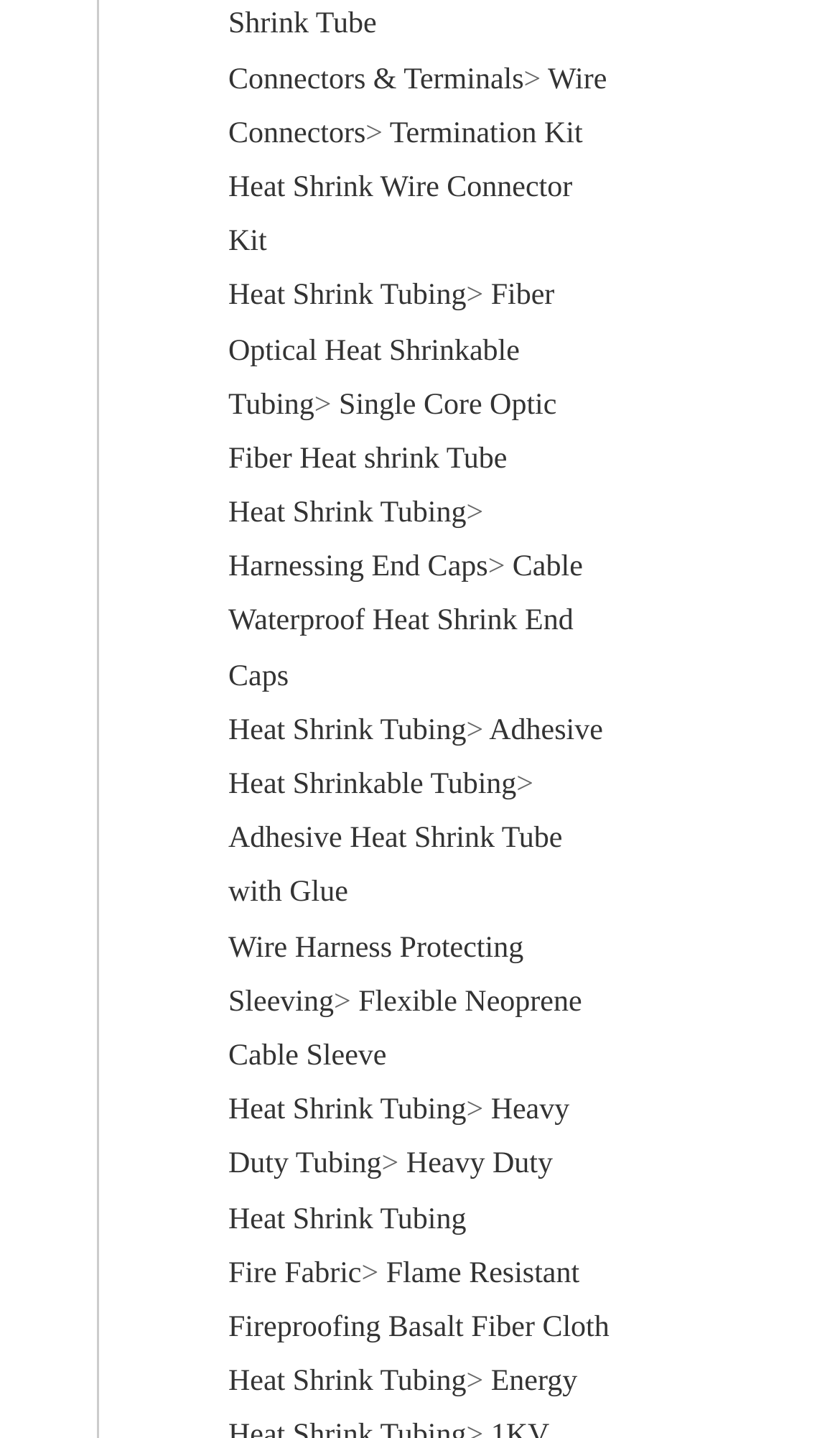Give the bounding box coordinates for this UI element: "Adhesive Heat Shrinkable Tubing". The coordinates should be four float numbers between 0 and 1, arranged as [left, top, right, bottom].

[0.272, 0.497, 0.718, 0.557]